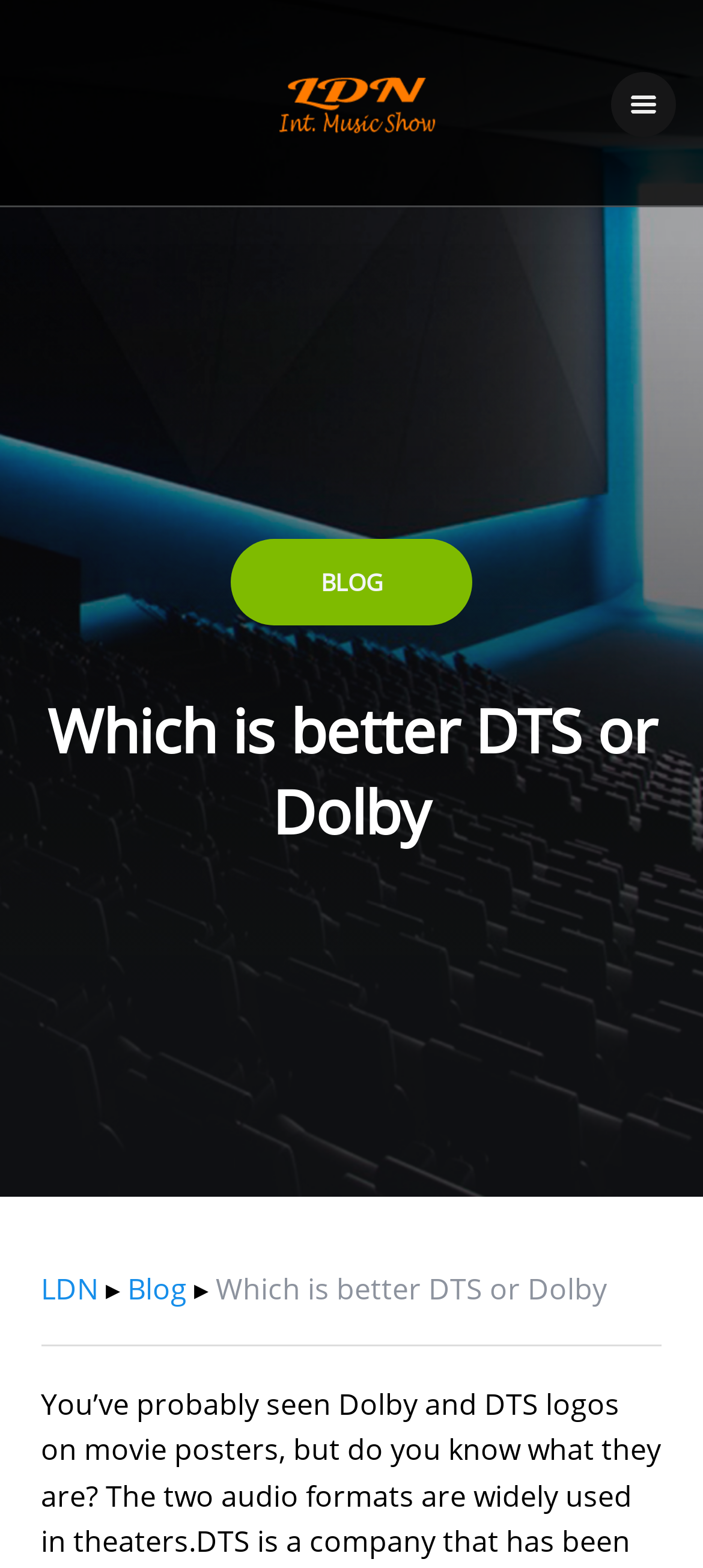Using the description "LDN", locate and provide the bounding box of the UI element.

[0.058, 0.809, 0.14, 0.834]